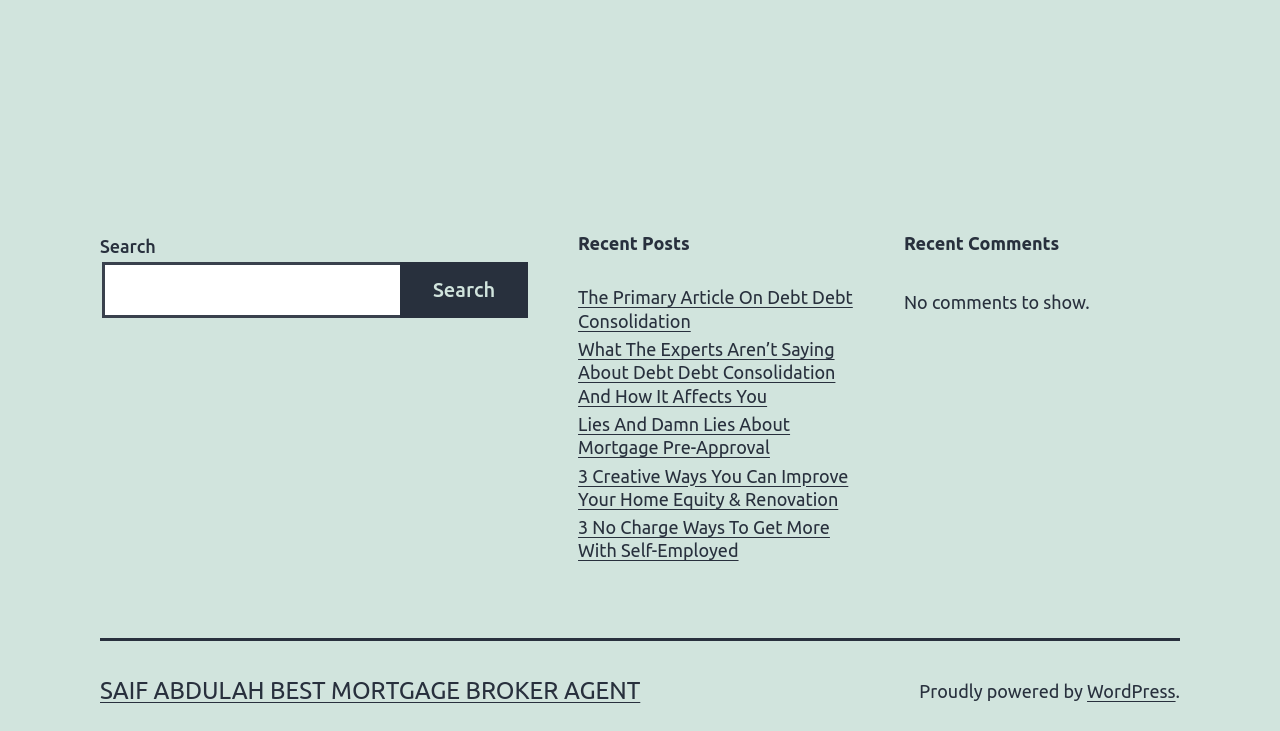Could you provide the bounding box coordinates for the portion of the screen to click to complete this instruction: "Visit SAIF ABDULAH BEST MORTGAGE BROKER AGENT's page"?

[0.078, 0.926, 0.5, 0.963]